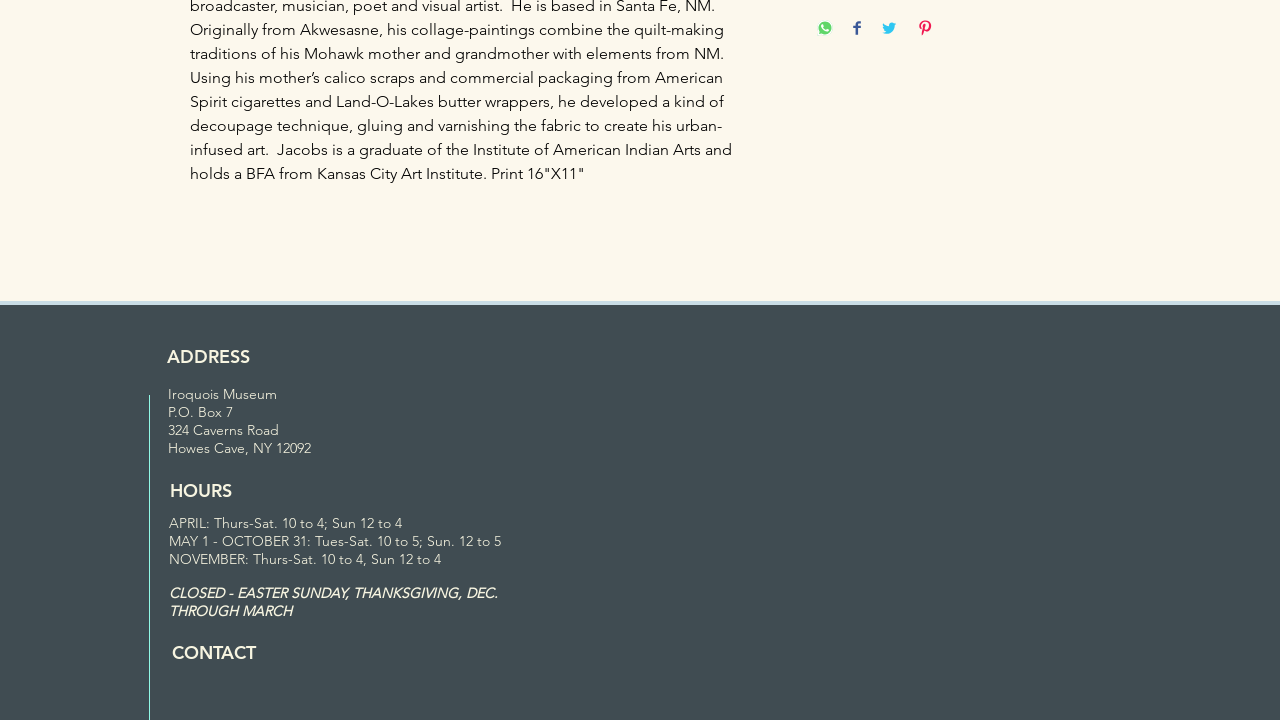Provide a brief response to the question below using one word or phrase:
What are the museum's hours in April?

Thurs-Sat. 10 to 4; Sun 12 to 4